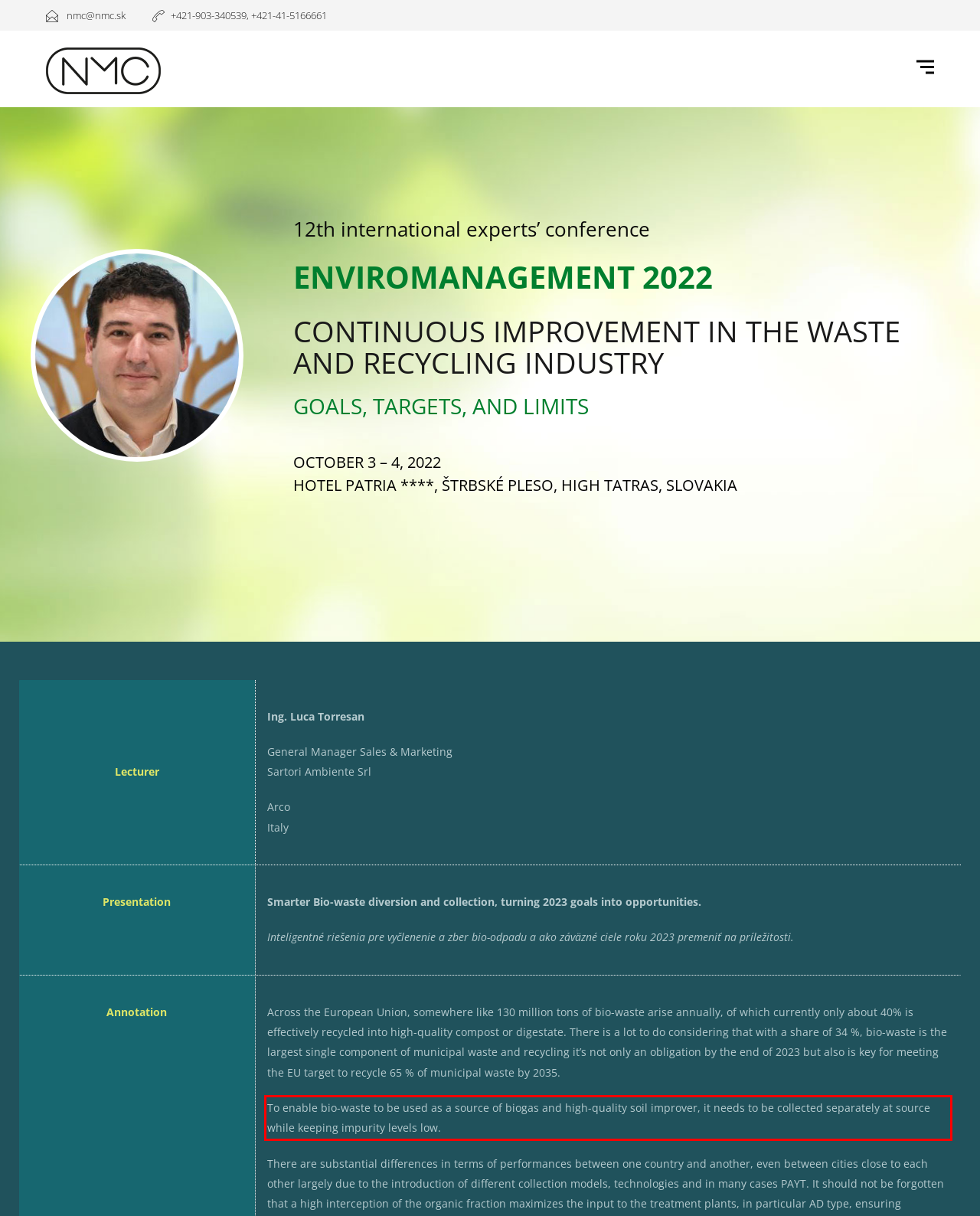View the screenshot of the webpage and identify the UI element surrounded by a red bounding box. Extract the text contained within this red bounding box.

To enable bio-waste to be used as a source of biogas and high-quality soil improver, it needs to be collected separately at source while keeping impurity levels low.